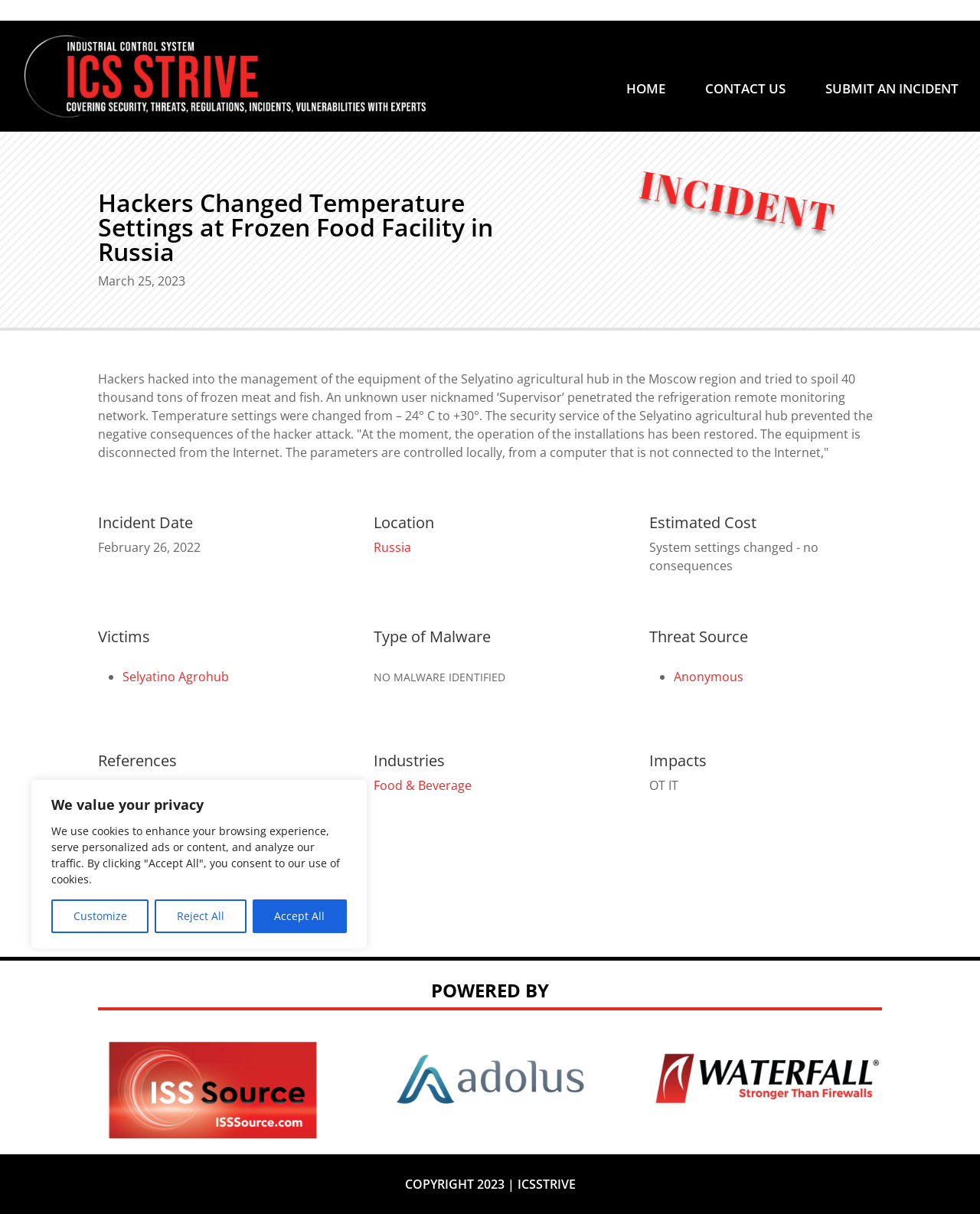What was the location of the incident?
Provide a detailed and extensive answer to the question.

The location of the incident can be determined by looking at the link 'Russia' under the heading 'Location', which indicates that the incident occurred in Russia.